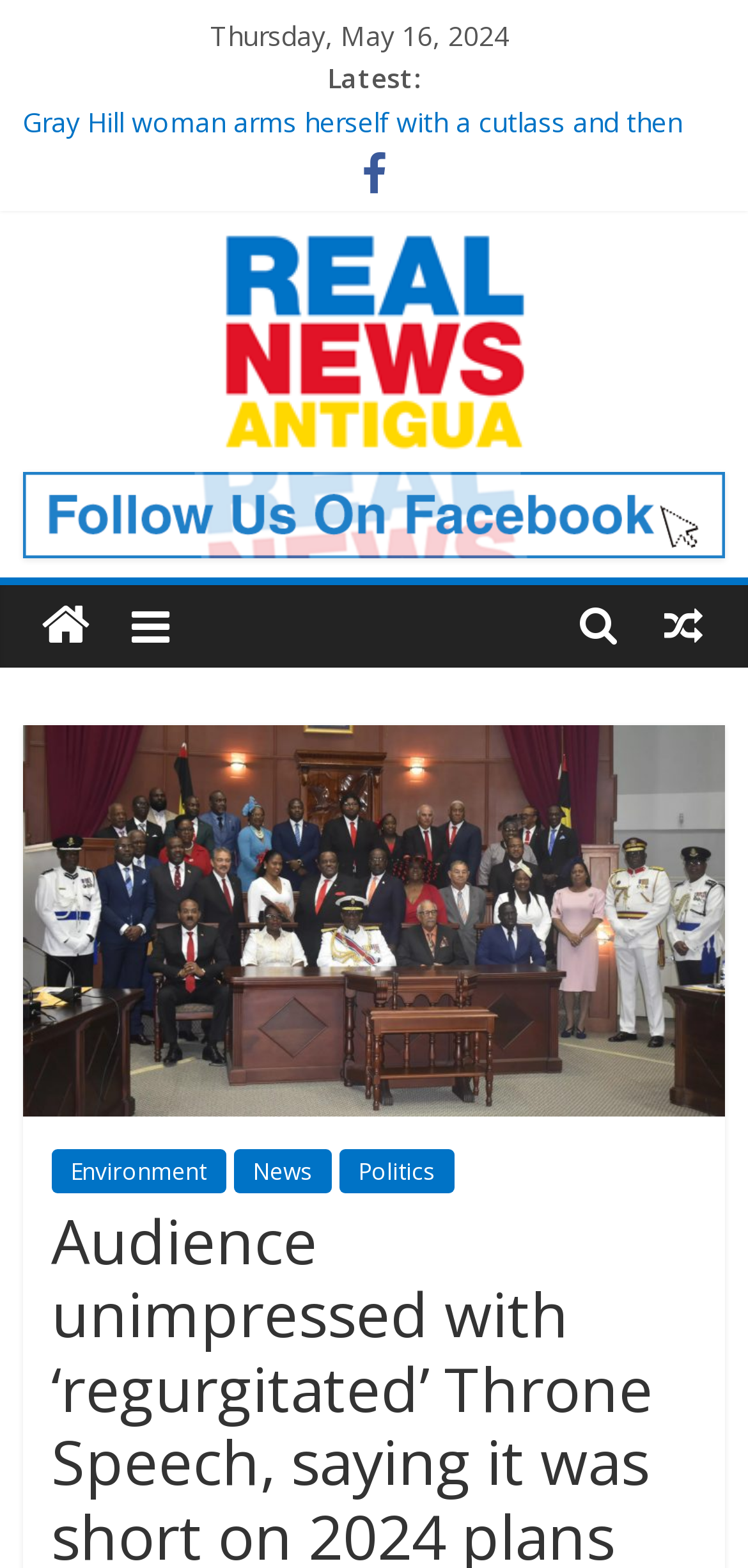Identify the bounding box coordinates of the region that should be clicked to execute the following instruction: "Check the latest news".

[0.437, 0.038, 0.563, 0.062]